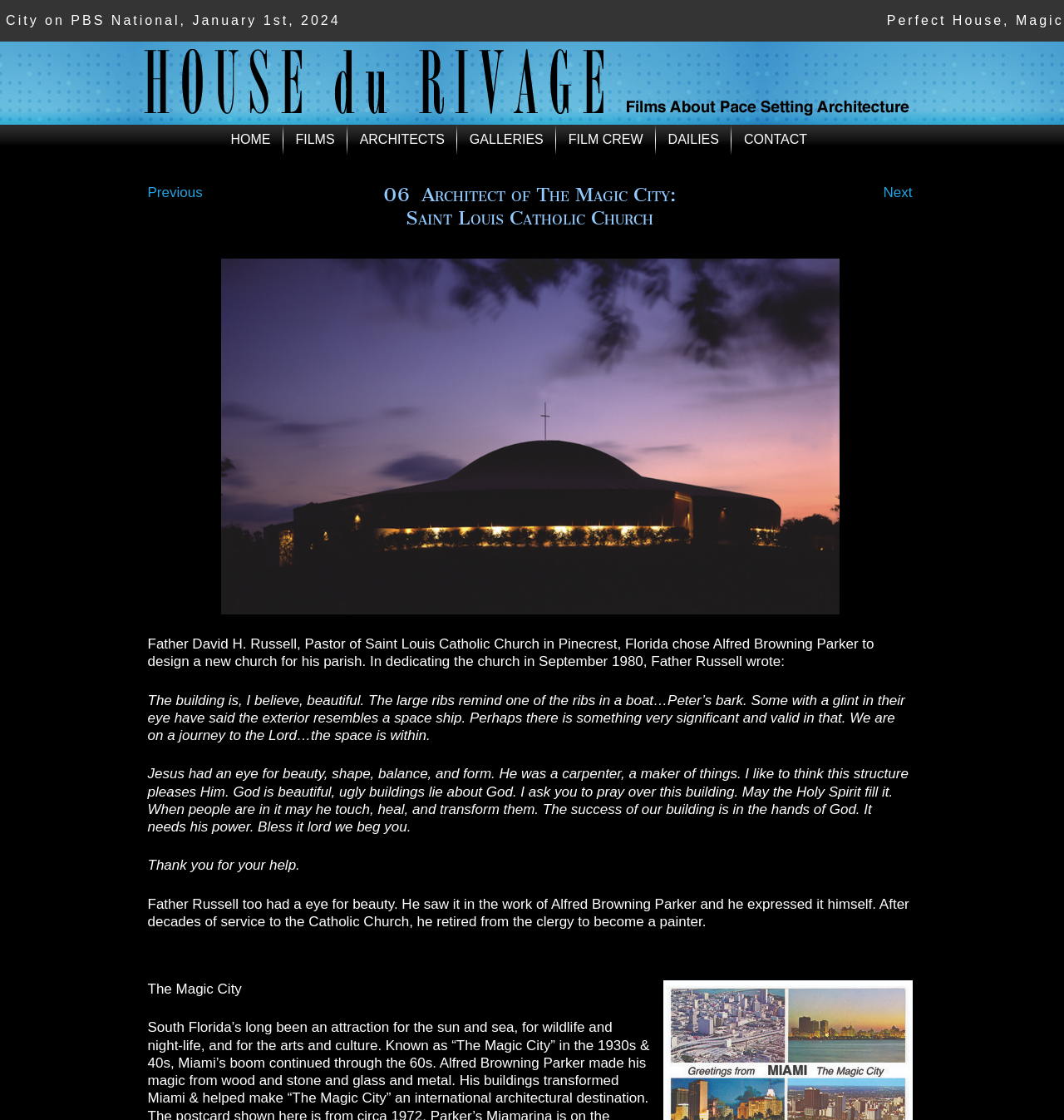Using the information from the screenshot, answer the following question thoroughly:
What is the file name of the image on the page?

I found the answer by looking at the image element with the text 'St.-Louis-Catholic-Church-930' and extracting the file name from it.